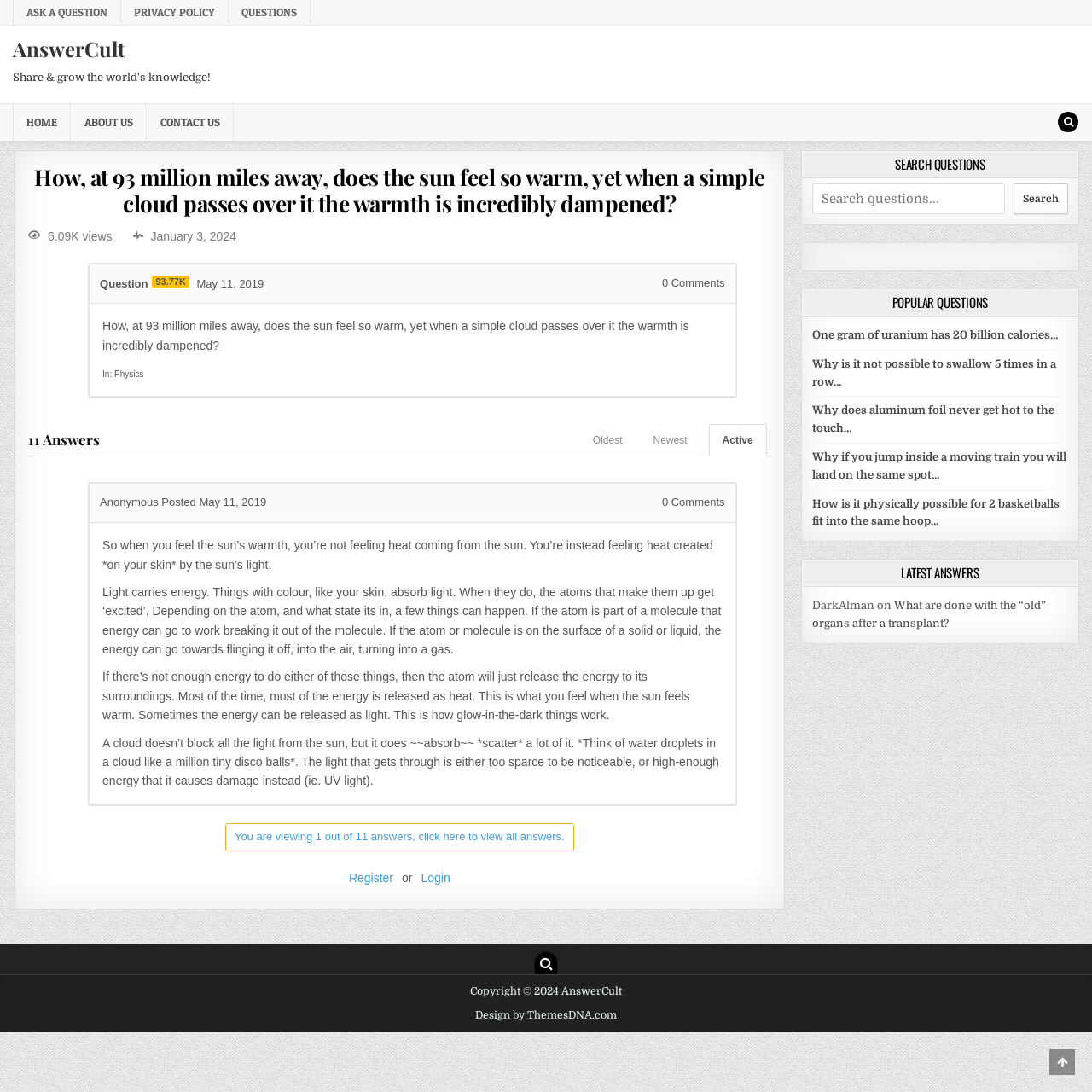Please find the bounding box coordinates for the clickable element needed to perform this instruction: "Search for questions".

[0.969, 0.102, 0.988, 0.121]